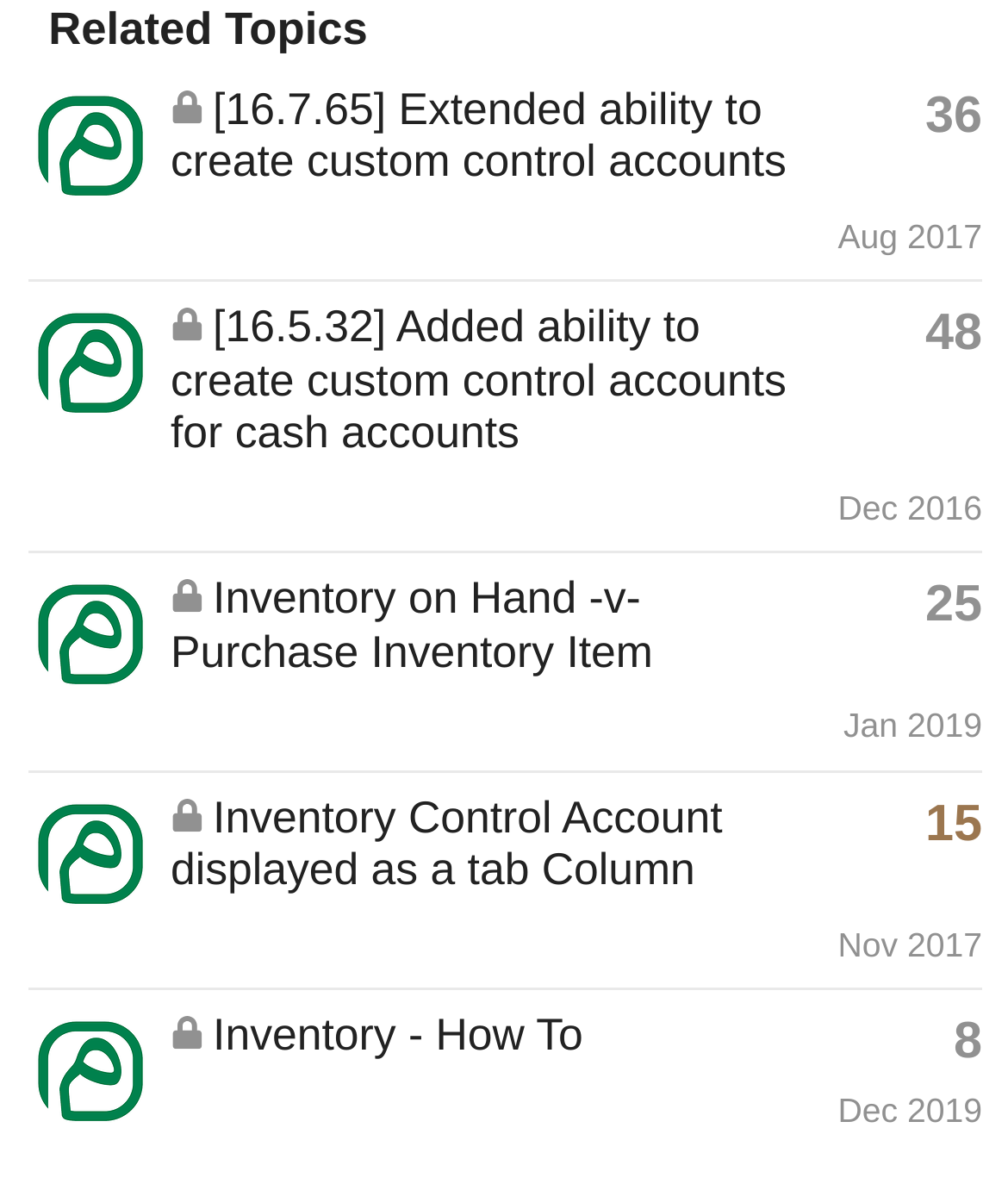What is the topic with the most replies?
With the help of the image, please provide a detailed response to the question.

I compared the number of replies for each topic and found that the topic 'Added ability to create custom control accounts for cash accounts' has 48 replies, which is the most among all topics.